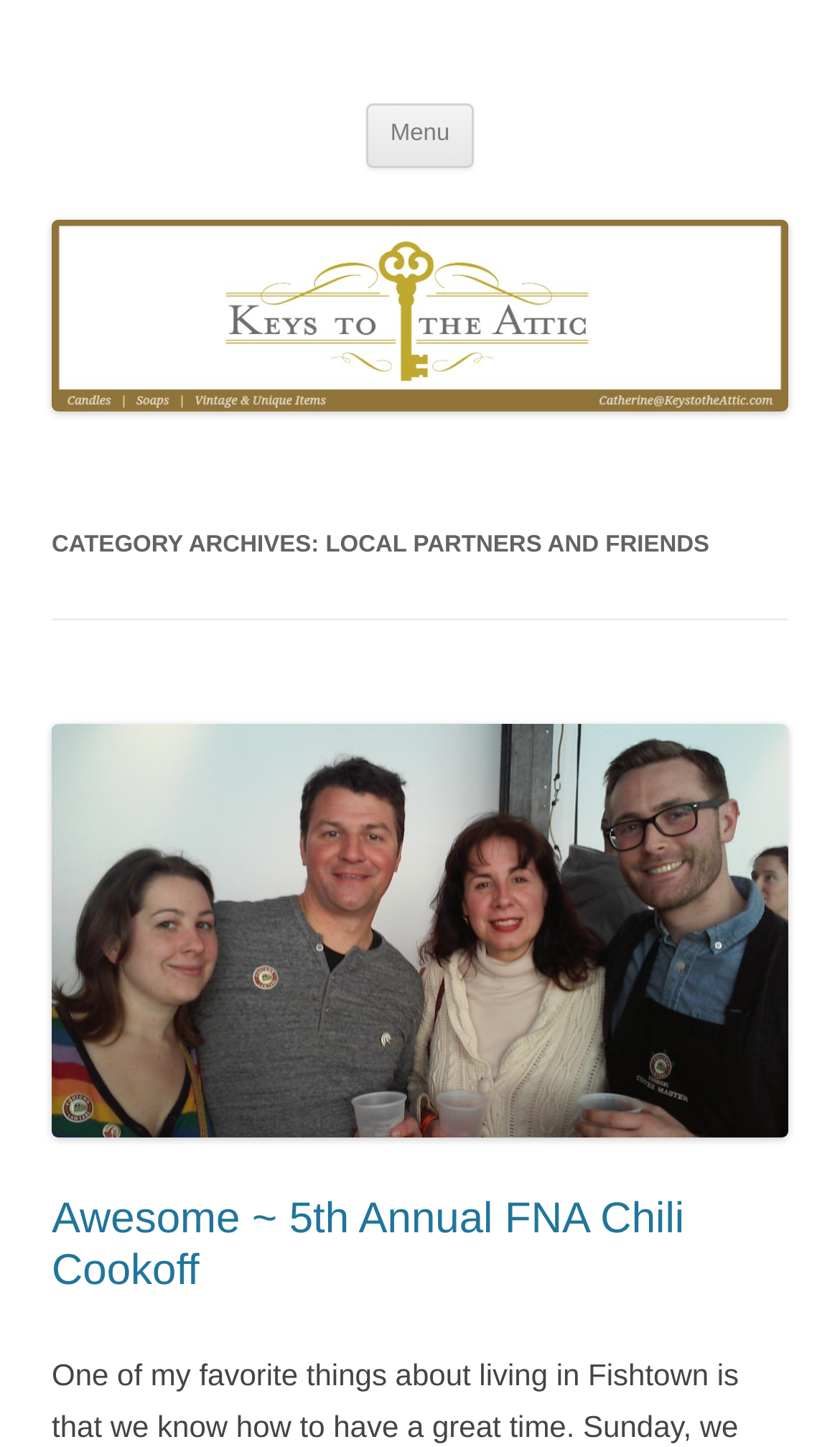Please find the bounding box for the following UI element description. Provide the coordinates in (top-left x, top-left y, bottom-right x, bottom-right y) format, with values between 0 and 1: Menu

[0.436, 0.071, 0.564, 0.116]